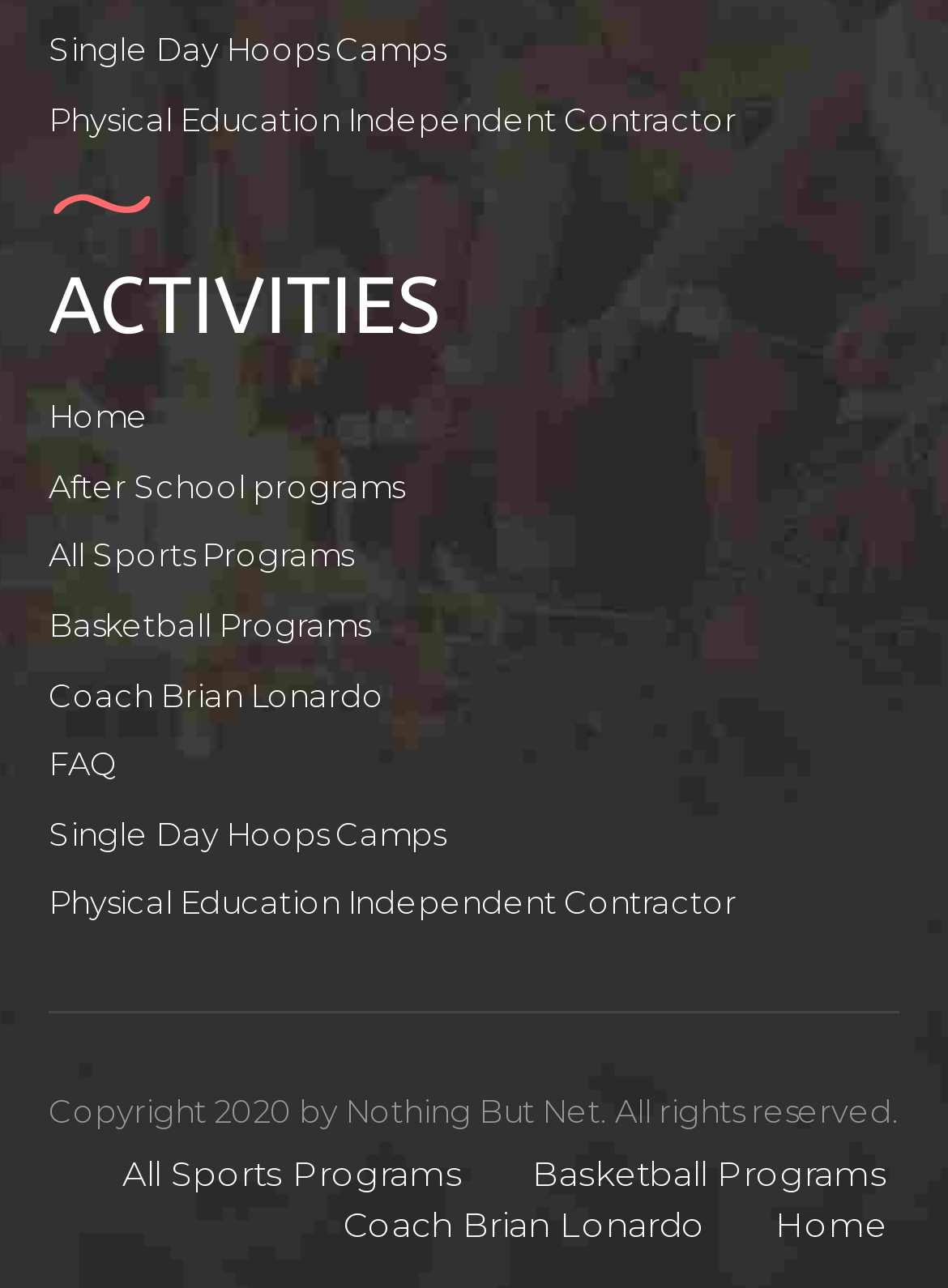Identify the bounding box coordinates of the area that should be clicked in order to complete the given instruction: "visit Coach Brian Lonardo". The bounding box coordinates should be four float numbers between 0 and 1, i.e., [left, top, right, bottom].

[0.051, 0.524, 0.418, 0.554]